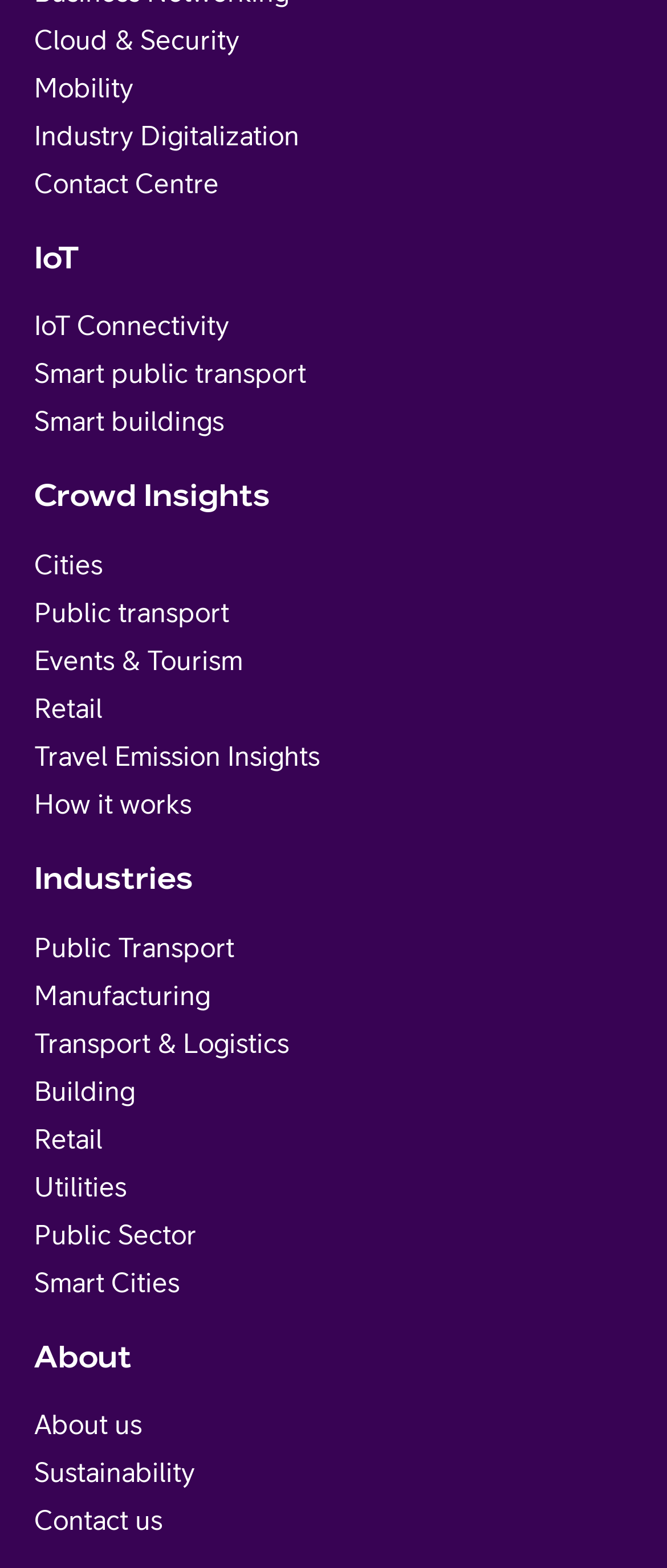How many links are there on the webpage?
Identify the answer in the screenshot and reply with a single word or phrase.

206